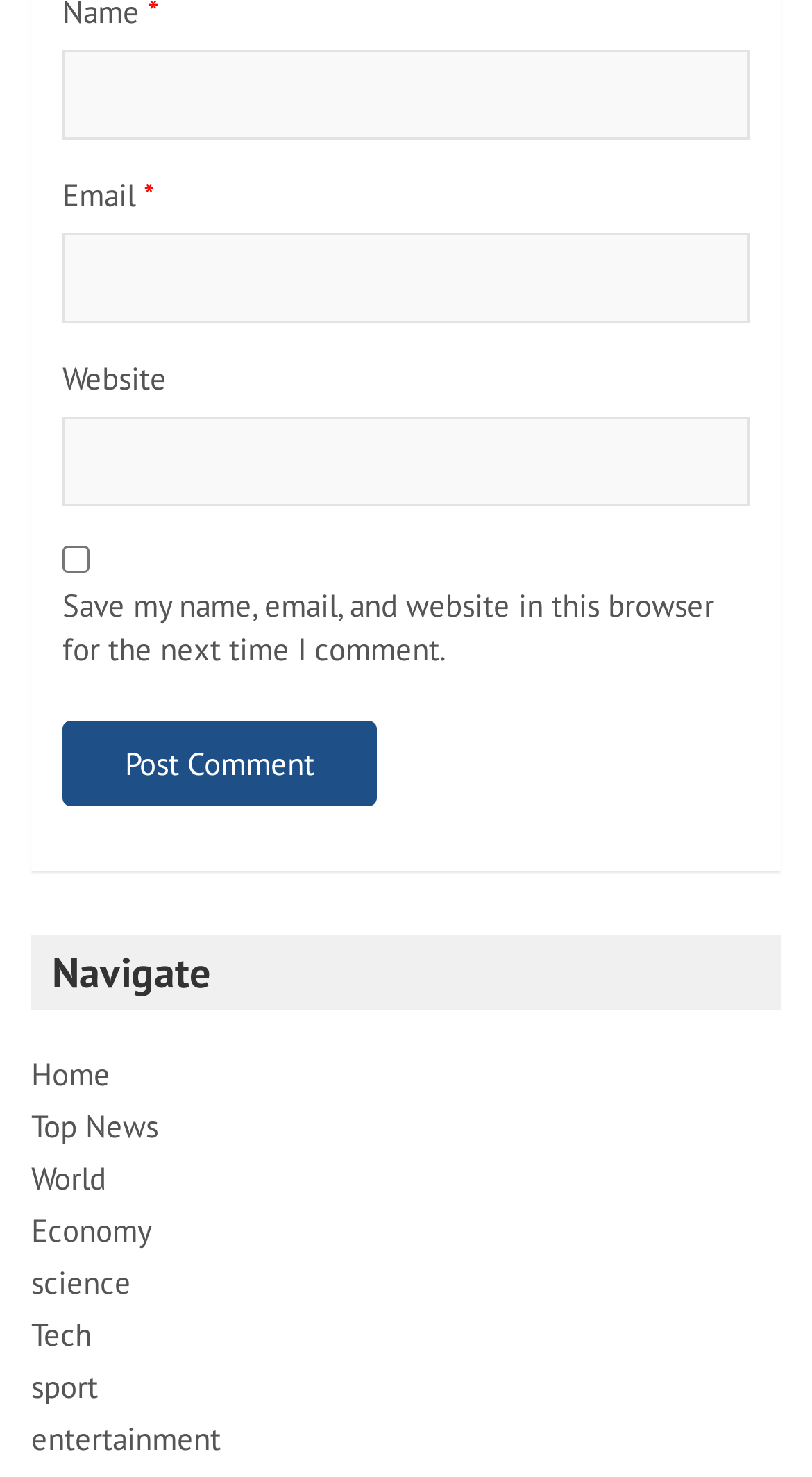Pinpoint the bounding box coordinates of the clickable area needed to execute the instruction: "Go to the Home page". The coordinates should be specified as four float numbers between 0 and 1, i.e., [left, top, right, bottom].

[0.038, 0.714, 0.136, 0.741]